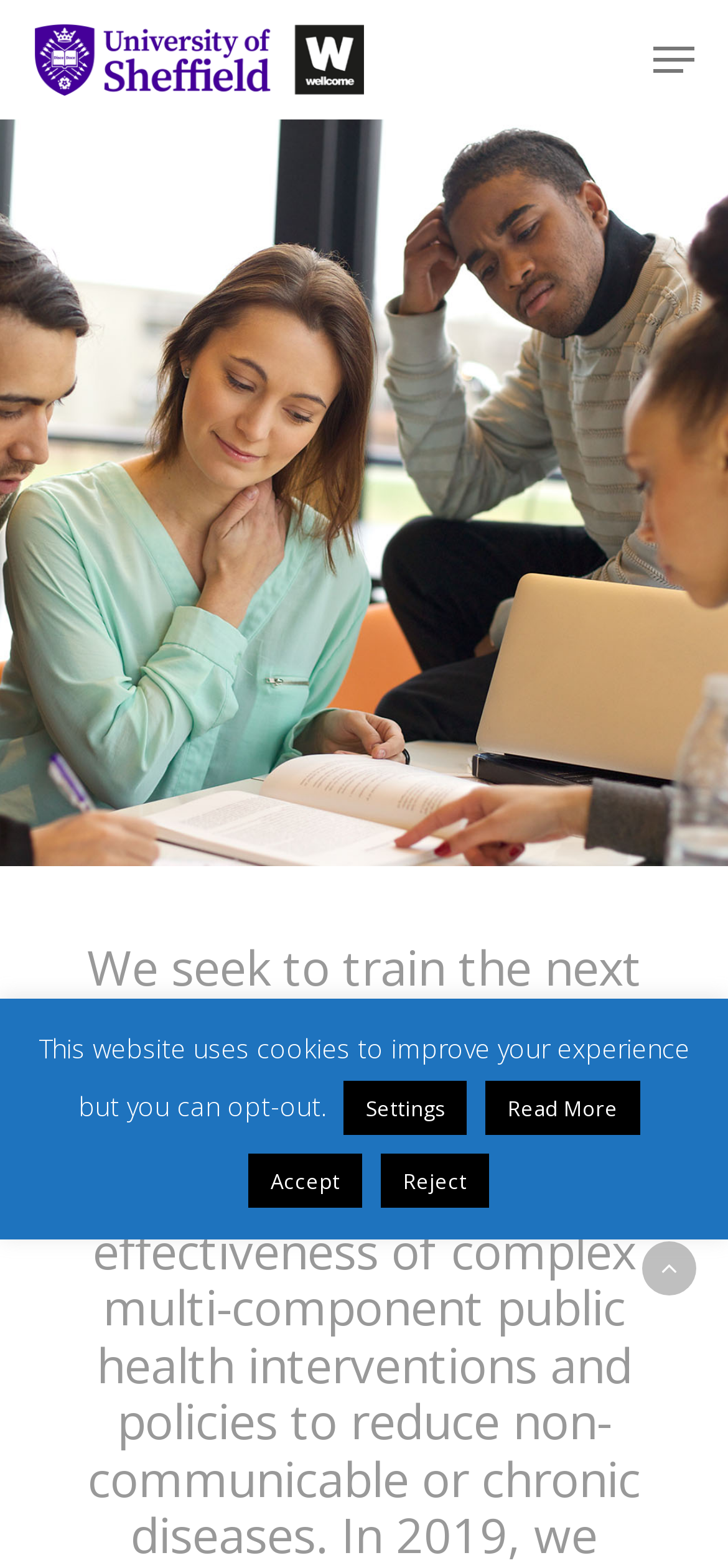Locate the coordinates of the bounding box for the clickable region that fulfills this instruction: "contact us".

[0.63, 0.526, 0.841, 0.561]